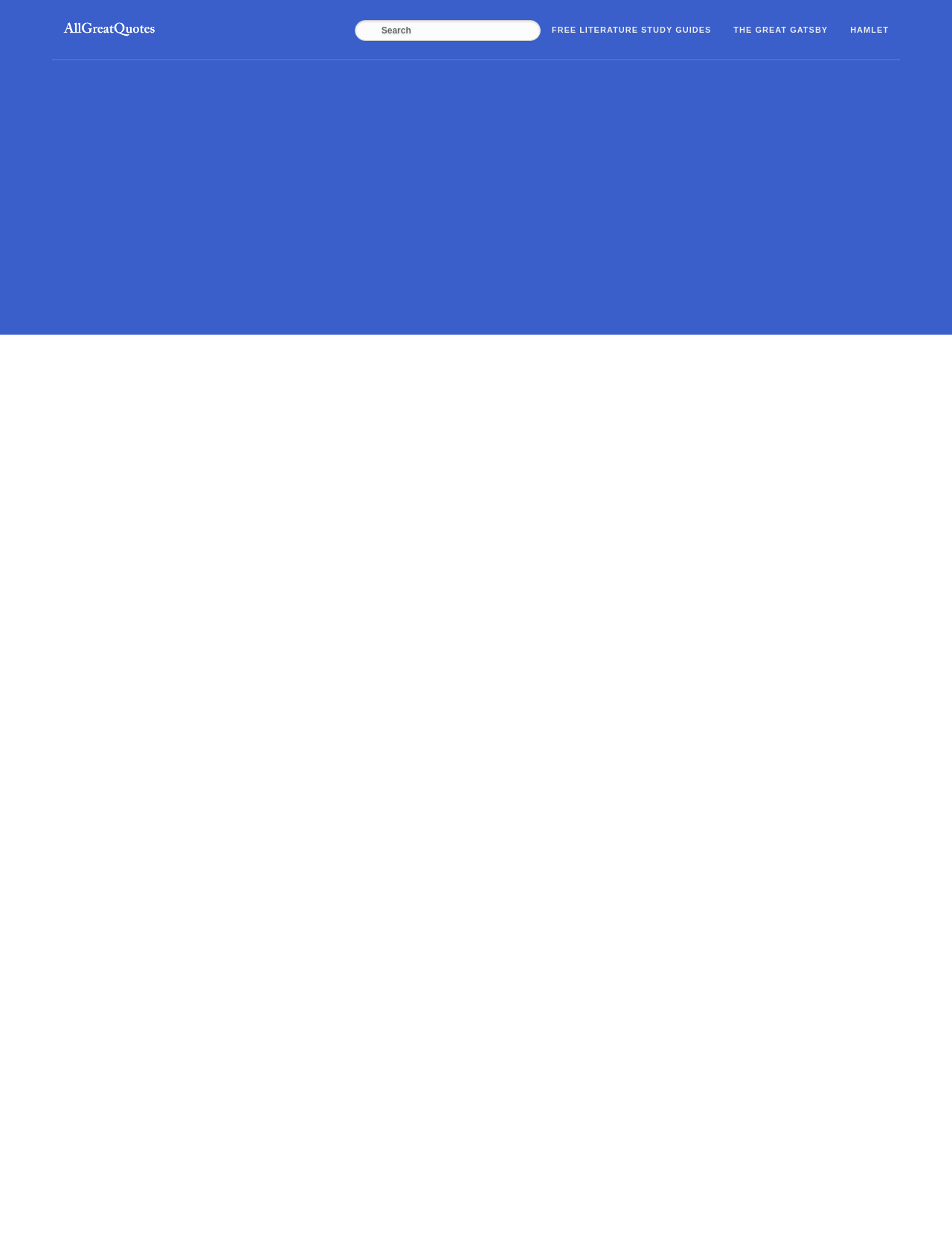Please identify the bounding box coordinates of the clickable area that will fulfill the following instruction: "Visit Half Million Quotes". The coordinates should be in the format of four float numbers between 0 and 1, i.e., [left, top, right, bottom].

[0.066, 0.03, 0.191, 0.077]